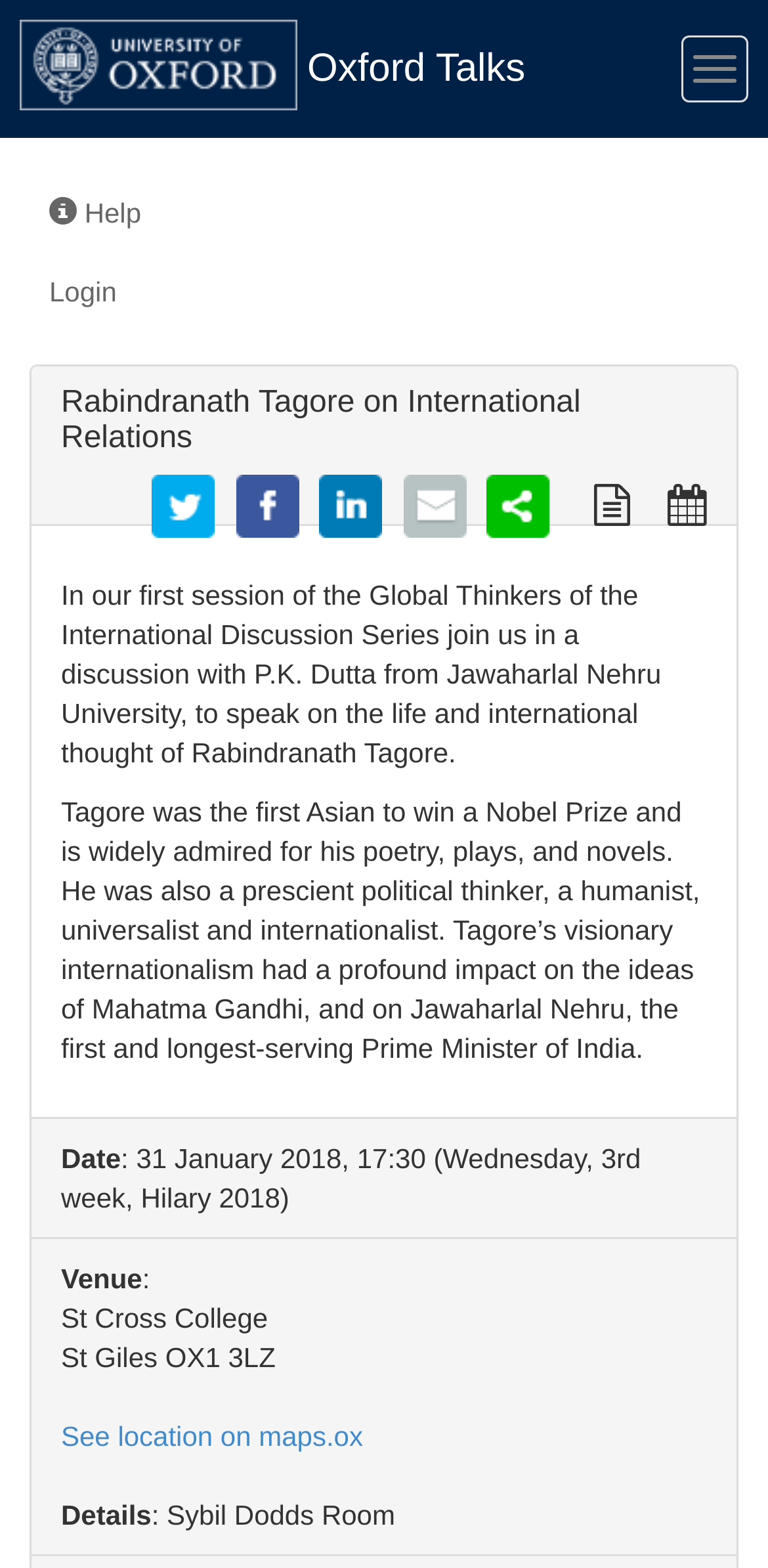Provide a comprehensive description of the webpage.

This webpage appears to be a talk event page from Oxford Talks, featuring a discussion on Rabindranath Tagore's life and international thought. At the top left, there is a logo image and a link to the Oxford Talks homepage. On the top right, there is a button to toggle navigation and links to help and login pages.

The main content of the page is divided into sections. The first section has a heading that includes links to view a plain text version of the talk and import it into a calendar. Below this heading, there is a brief description of the talk, which mentions the speaker, P.K. Dutta, and the topic of discussion.

The next section provides more information about Rabindranath Tagore, describing him as a Nobel Prize winner, poet, playwright, and novelist, as well as a prescient political thinker. This section also mentions Tagore's influence on Mahatma Gandhi and Jawaharlal Nehru.

Further down, there are sections providing details about the event, including the date, time, and venue. The venue is specified as St Cross College, with an address and a link to view the location on a map. Finally, there is a section with additional details about the event, including the room where it will take place.